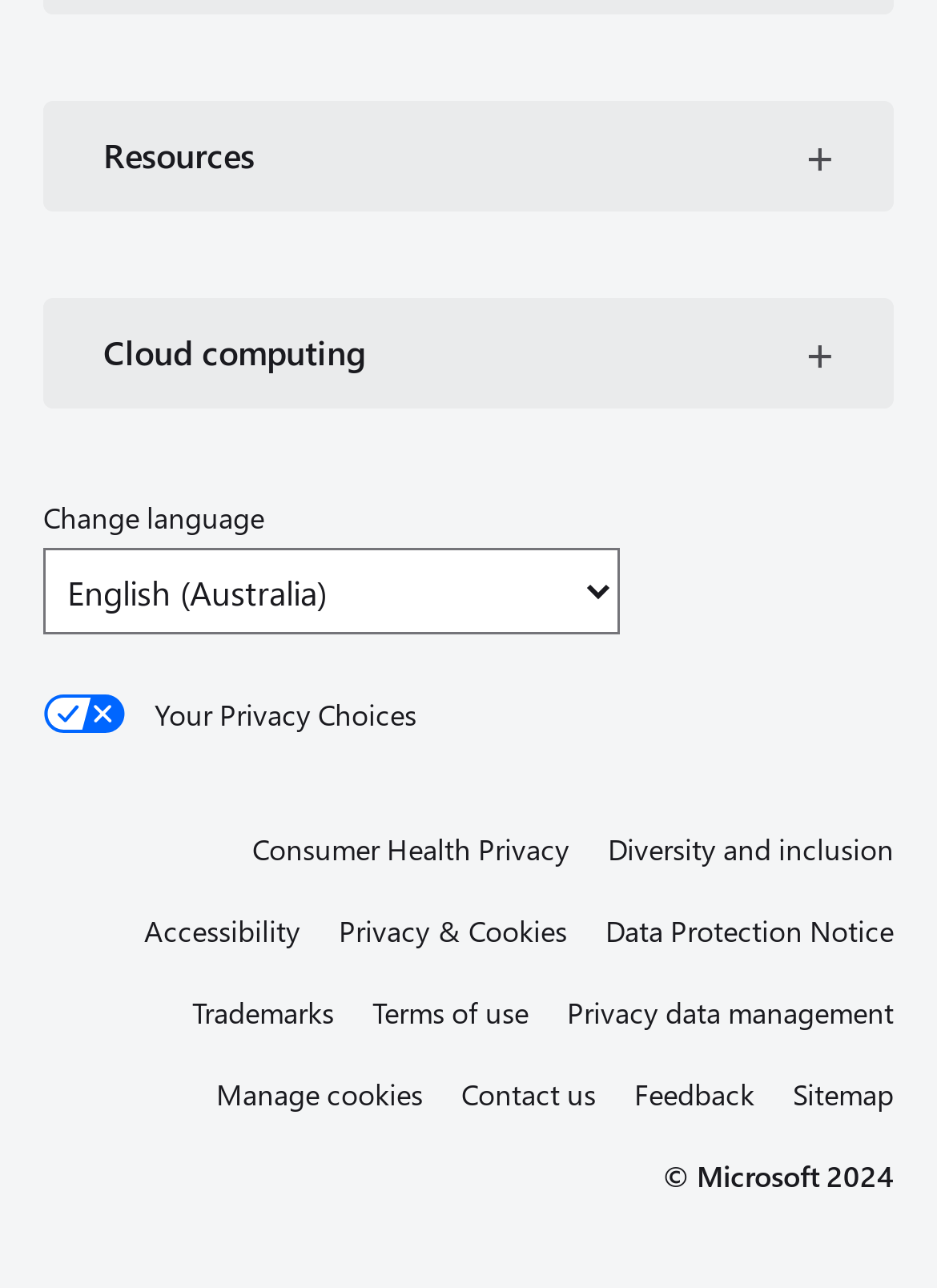Please determine the bounding box coordinates, formatted as (top-left x, top-left y, bottom-right x, bottom-right y), with all values as floating point numbers between 0 and 1. Identify the bounding box of the region described as: Trademarks

[0.205, 0.766, 0.356, 0.807]